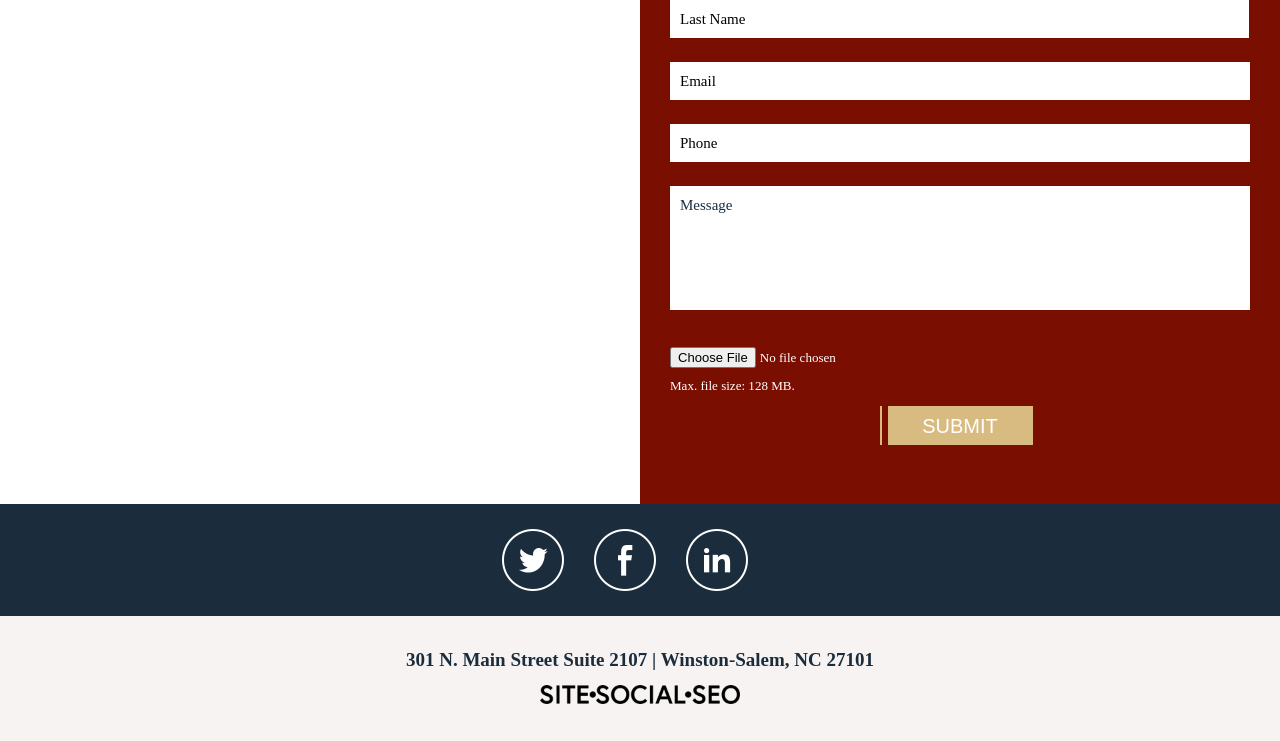Utilize the information from the image to answer the question in detail:
What is the address of the company?

The address of the company can be found at the bottom of the page, in the static text '301 N. Main Street Suite 2107 | Winston-Salem, NC 27101'.